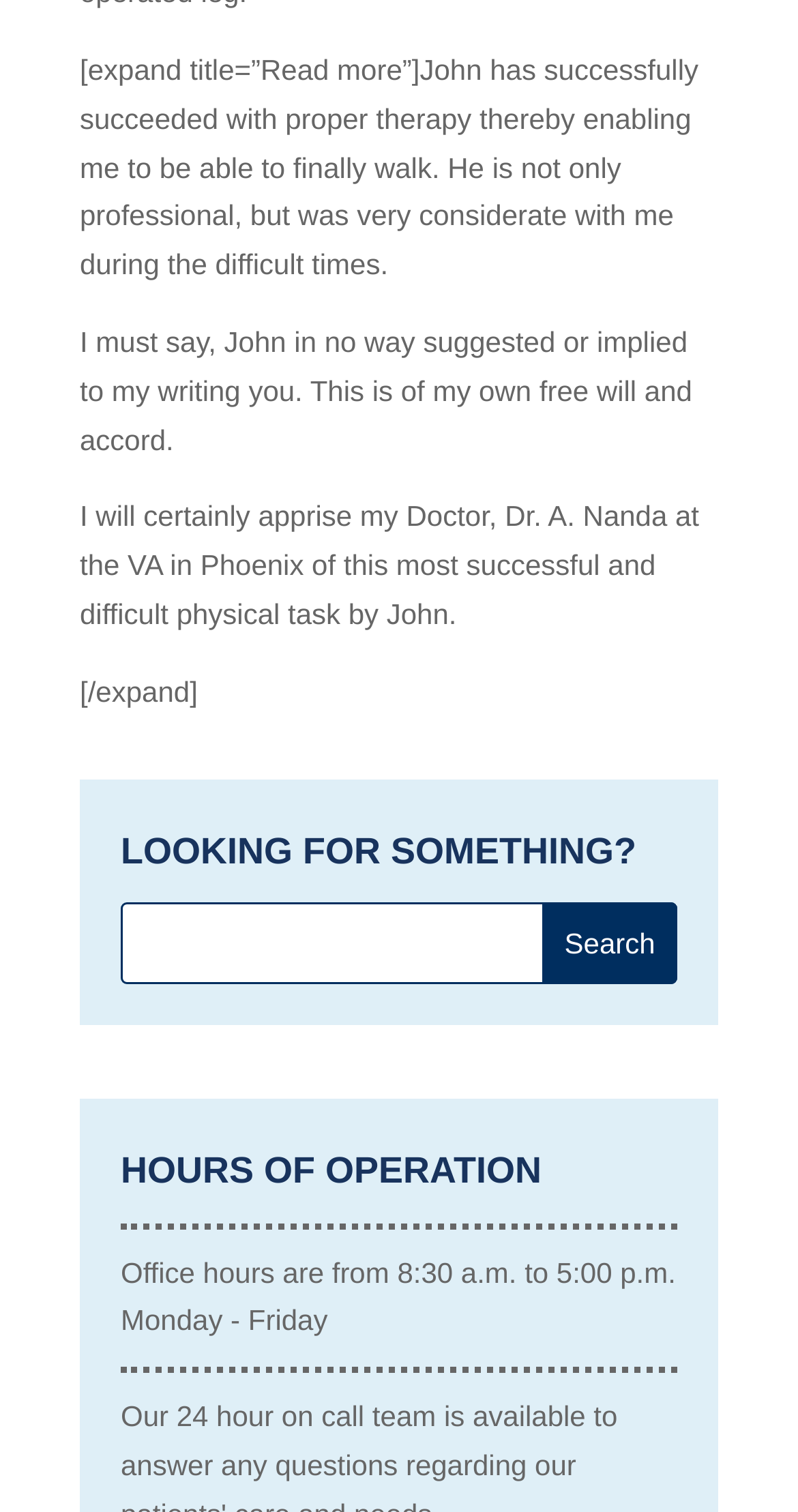Who is Dr. A. Nanda?
Using the image, elaborate on the answer with as much detail as possible.

According to the testimonial on the webpage, Dr. A. Nanda is a doctor at the VA in Phoenix who will be informed about John's successful therapy.